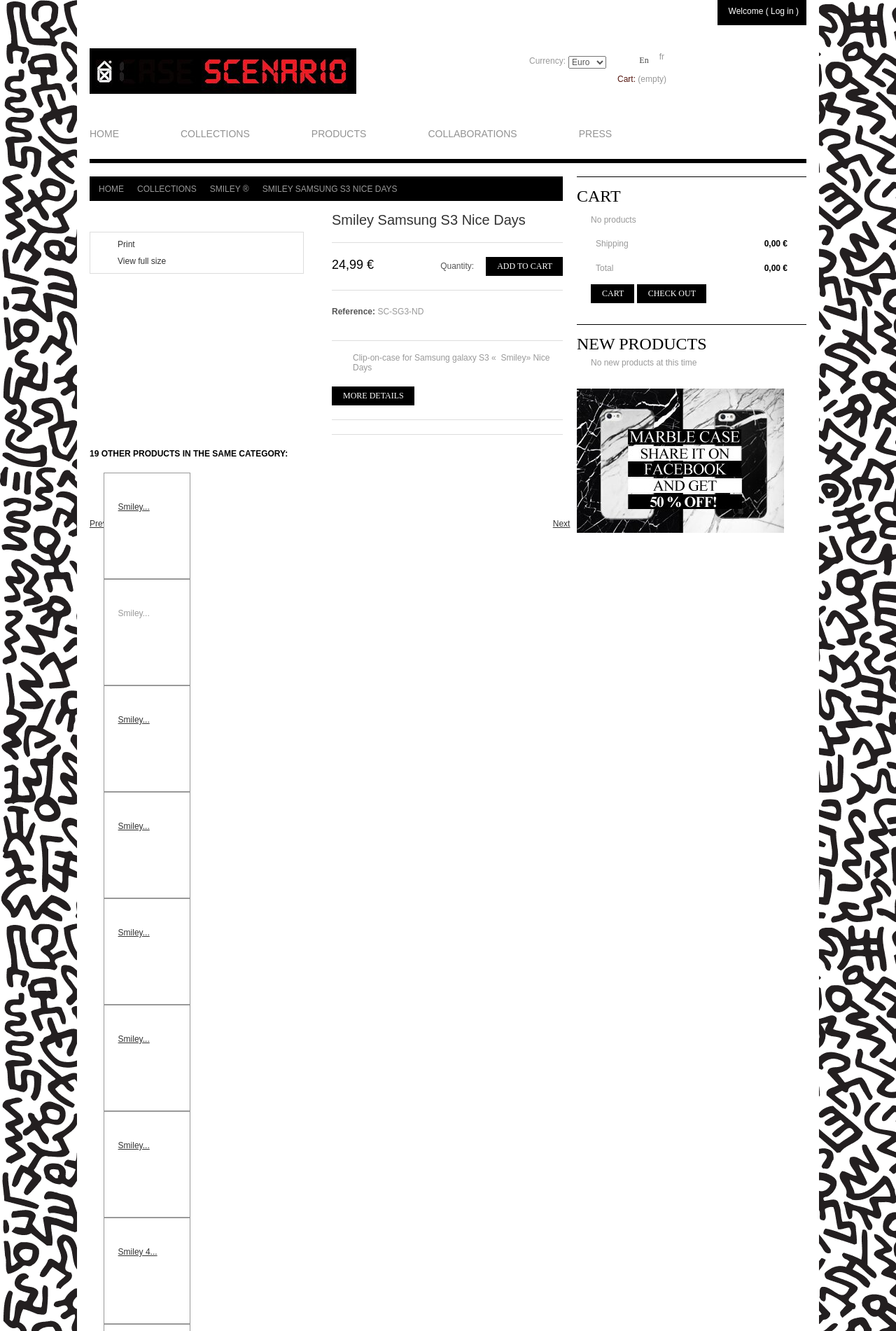Identify the bounding box coordinates of the clickable region to carry out the given instruction: "Click on the 'MORE DETAILS' link".

[0.37, 0.29, 0.462, 0.305]